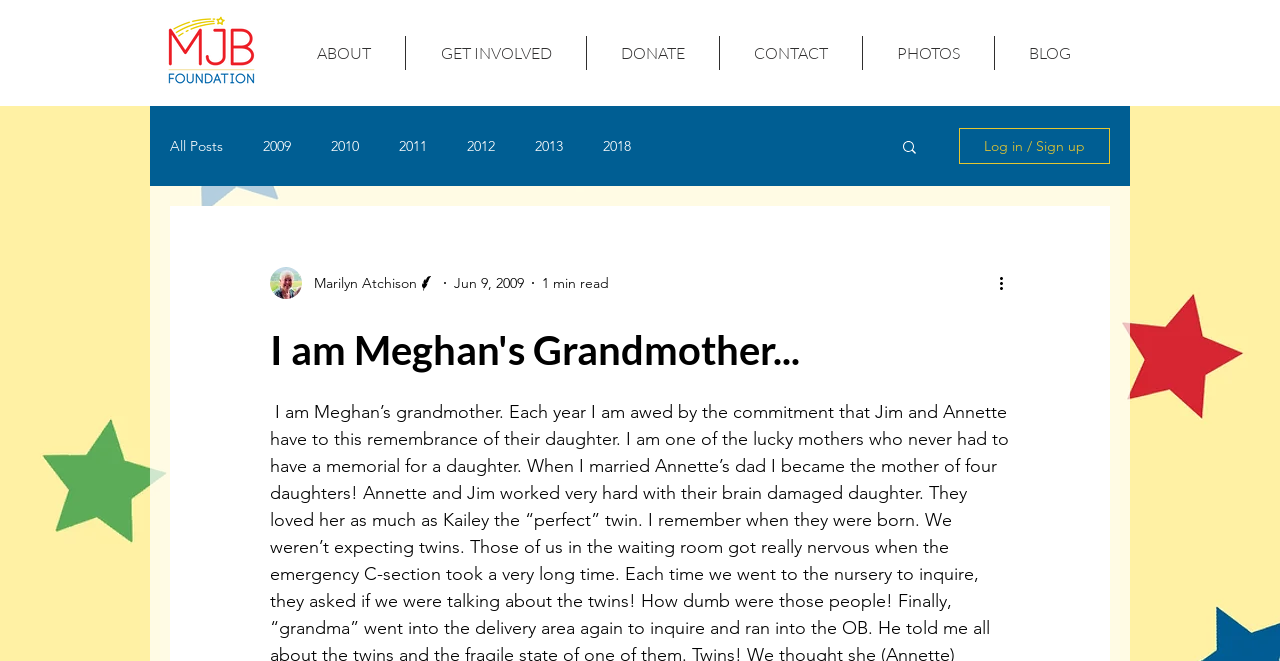Generate an in-depth caption that captures all aspects of the webpage.

The webpage is a personal blog or tribute page, with a focus on Meghan's grandmother sharing her thoughts and experiences. At the top left corner, there is a logo image of the MJB Foundation. 

Below the logo, there is a navigation menu with links to different sections of the website, including "ABOUT", "GET INVOLVED", "DONATE", "CONTACT", "PHOTOS", and "BLOG". 

To the right of the navigation menu, there is a search button with a magnifying glass icon. Next to the search button, there is a "Log in / Sign up" button.

On the left side of the page, there is a section dedicated to the blog. It has a navigation menu with links to different years, from 2009 to 2018, and an "All Posts" link. 

Below the blog navigation menu, there is a section with the writer's picture, name, and title. The writer's picture is positioned to the left, with the name "Marilyn Atchison" and title "Writer" to the right. 

Below the writer's information, there is a date "Jun 9, 2009" and a reading time "1 min read". There is also a "More actions" button with a downward arrow icon.

The main content of the page is a blog post titled "I am Meghan's Grandmother...", which takes up most of the page. The post is written by Marilyn Atchison, Meghan's grandmother, who expresses her admiration for Jim and Annette's commitment to remembering their daughter.